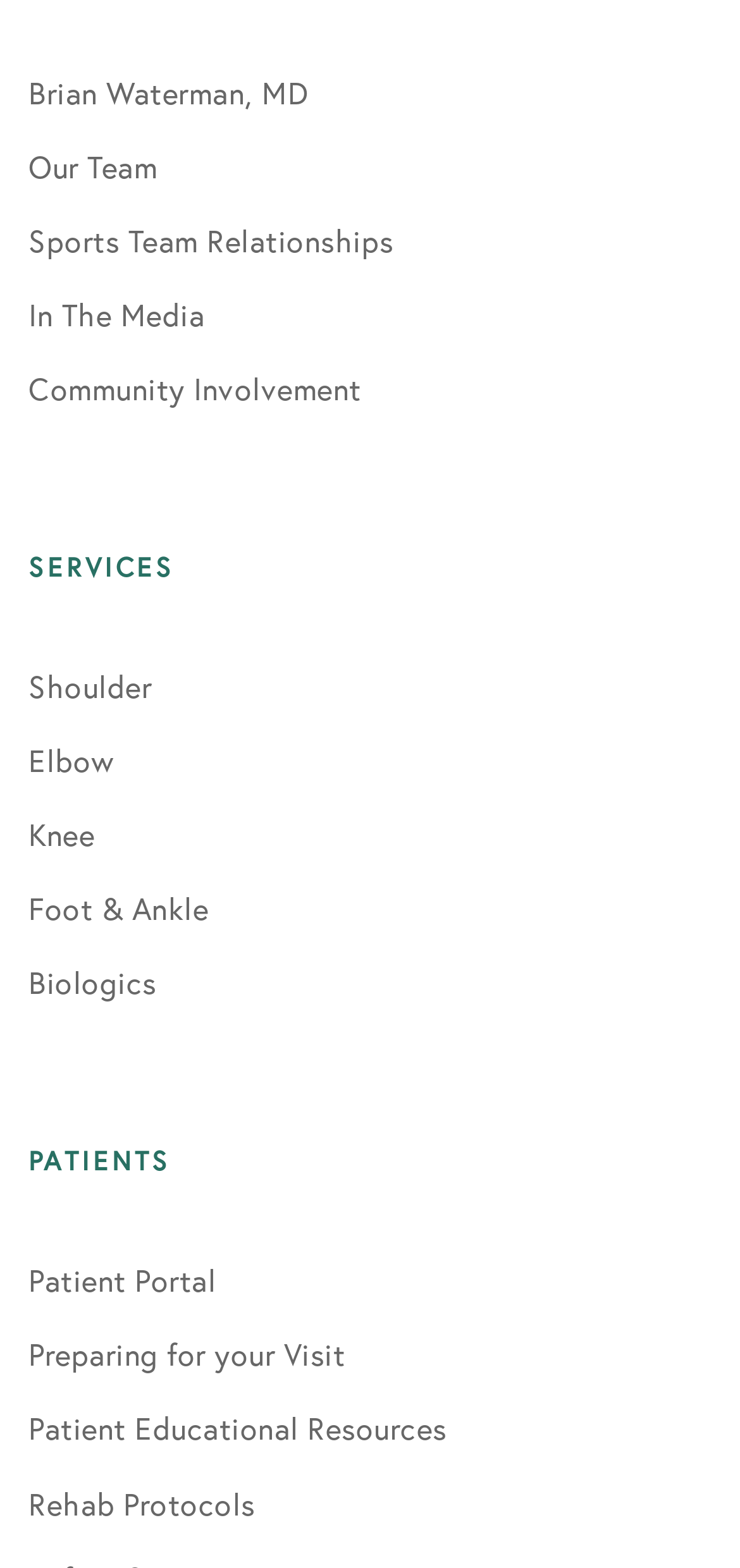What can patients do on the website?
Carefully examine the image and provide a detailed answer to the question.

The options for patients on the website can be found in the lower section of the webpage, where there are links to 'Patient Portal', 'Preparing for your Visit', 'Patient Educational Resources', and 'Rehab Protocols'.